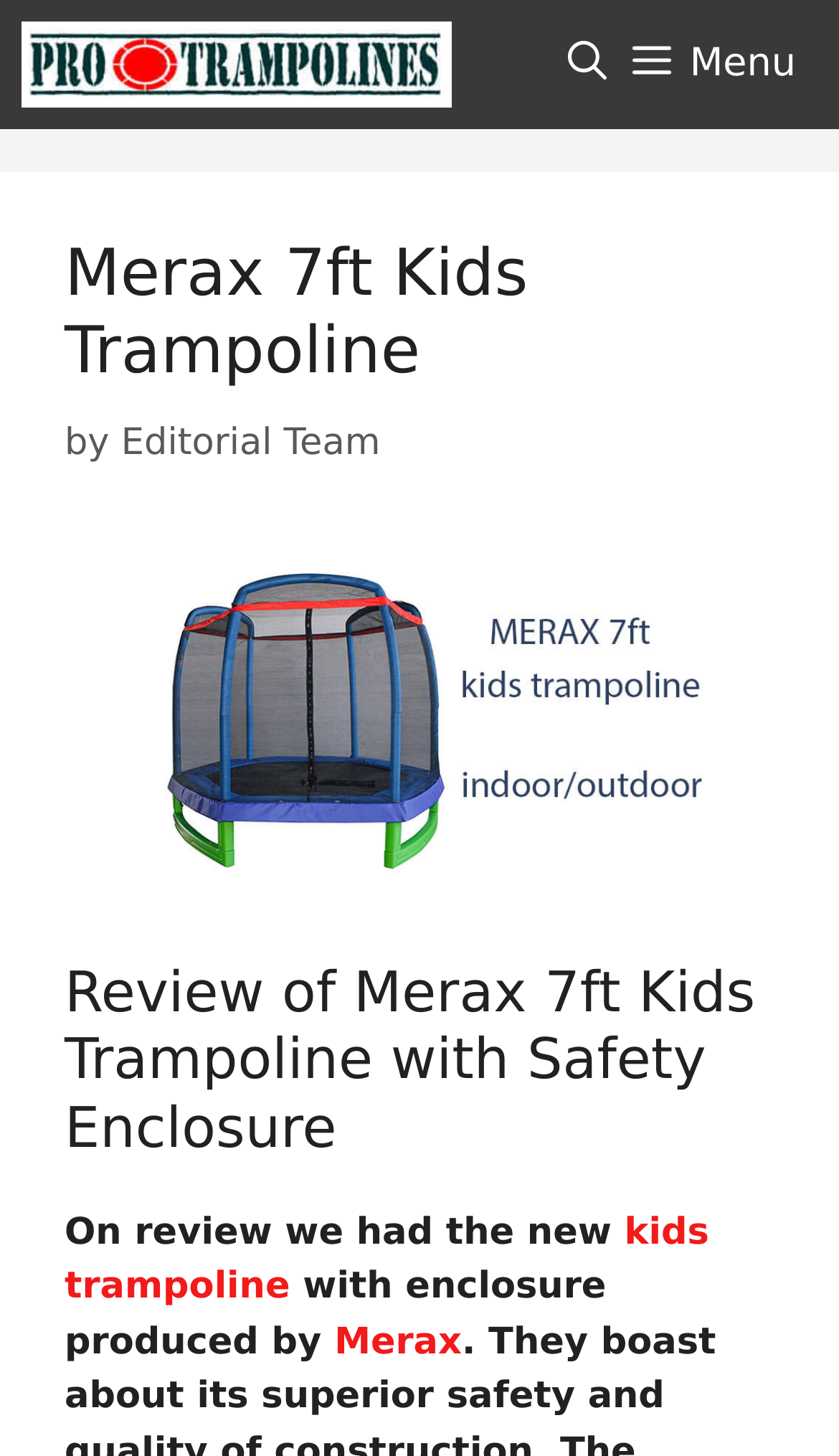Describe in detail what you see on the webpage.

The webpage is a review of the Merax 7ft trampoline for kids and toddlers. At the top left corner, there is a logo of ProTrampolines, which is also a link. Next to it, on the top right corner, there is a search bar link and a menu button. 

Below the top section, there is a header area that spans almost the entire width of the page. Within this header, there is a heading that reads "Merax 7ft Kids Trampoline" followed by the text "by" and a link to the "Editorial Team". 

Below the header, there is a large image of the Merax 7ft kids trampoline, taking up most of the width of the page. Underneath the image, there is a heading that reads "Review of Merax 7ft Kids Trampoline with Safety Enclosure". 

The main content of the review starts below the heading, with a paragraph of text that begins with "On review we had the new". This paragraph contains links to "kids trampoline" and "Merax".